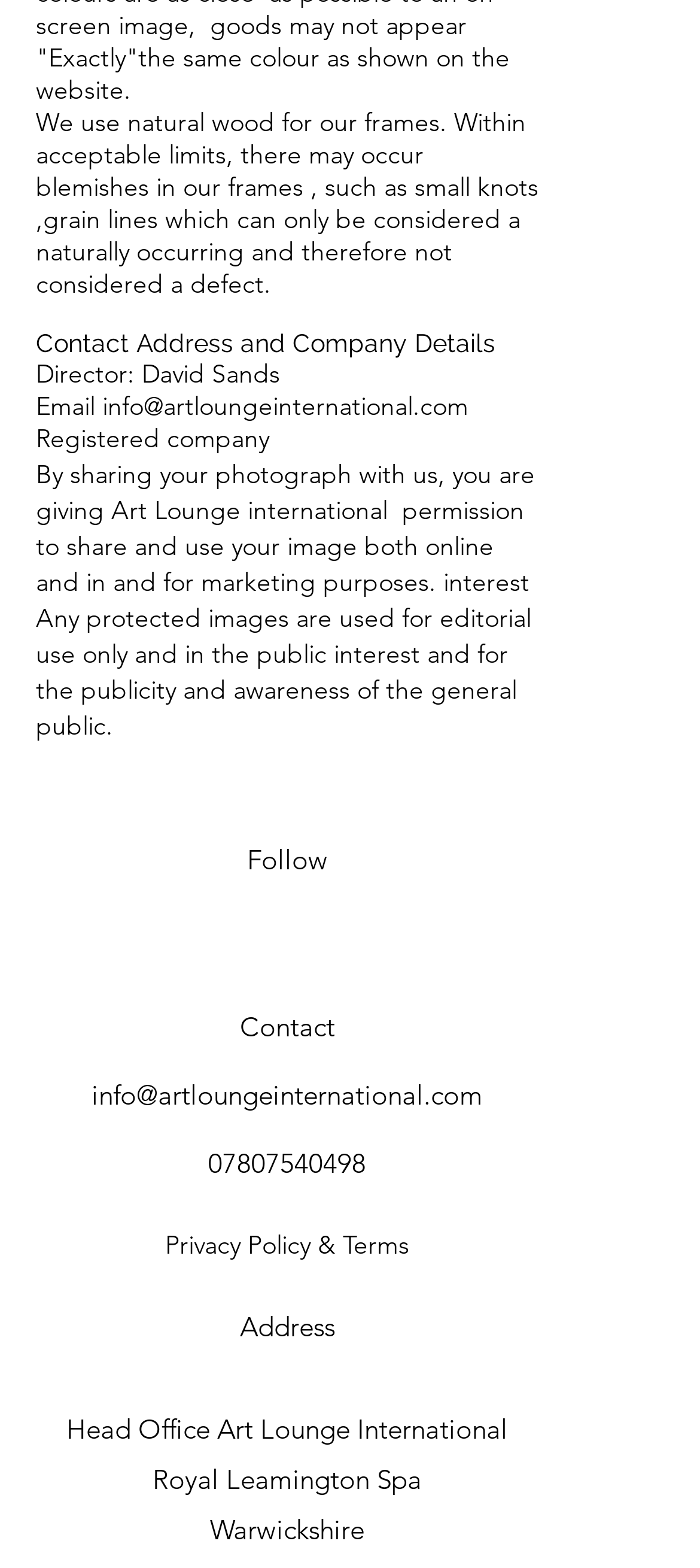What is the email address to contact?
Give a comprehensive and detailed explanation for the question.

The webpage provides a link with the text 'Email' and the email address 'info@artloungeinternational.com' which is the contact email address.